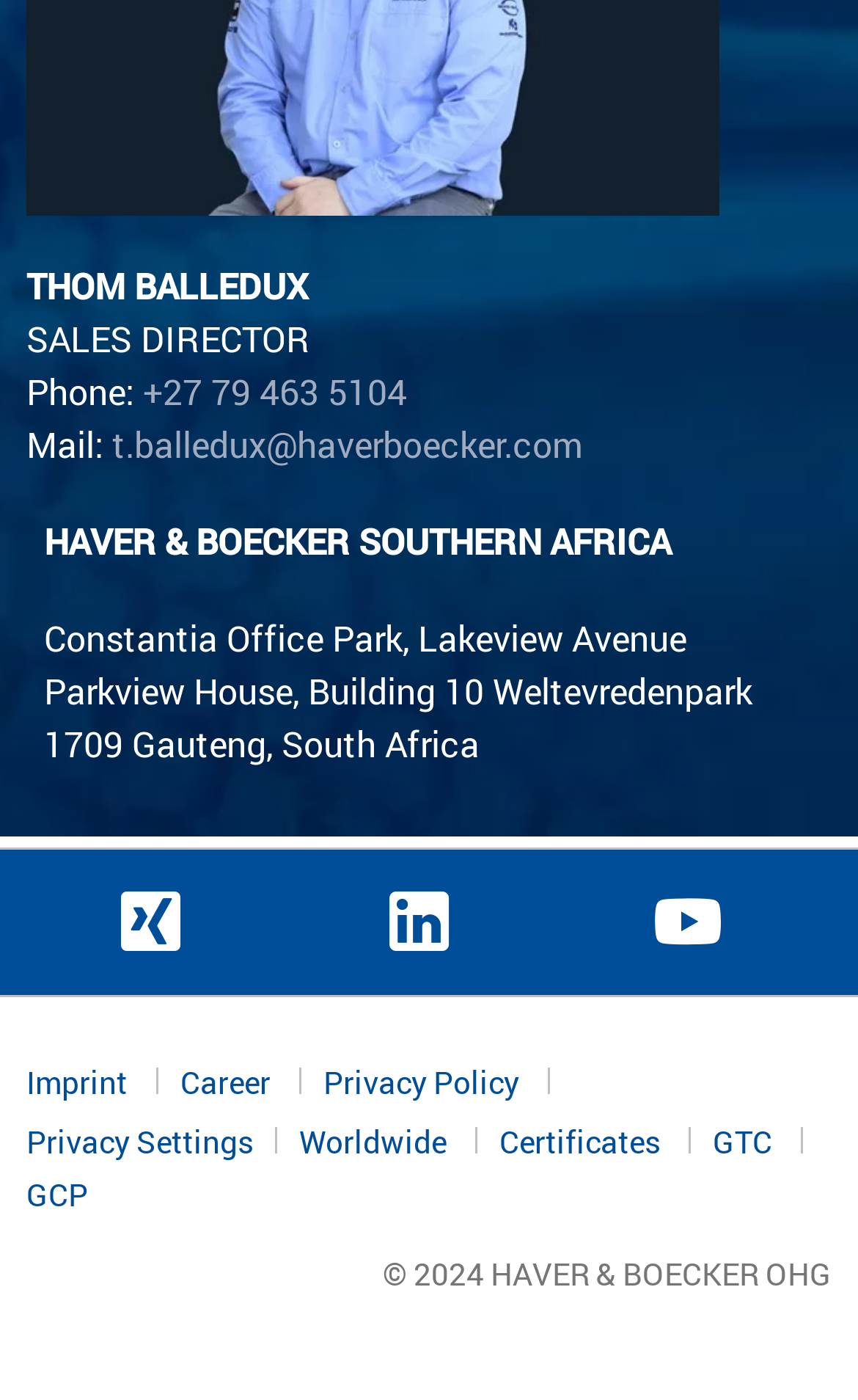Show the bounding box coordinates for the element that needs to be clicked to execute the following instruction: "Explore career opportunities". Provide the coordinates in the form of four float numbers between 0 and 1, i.e., [left, top, right, bottom].

[0.21, 0.754, 0.377, 0.787]